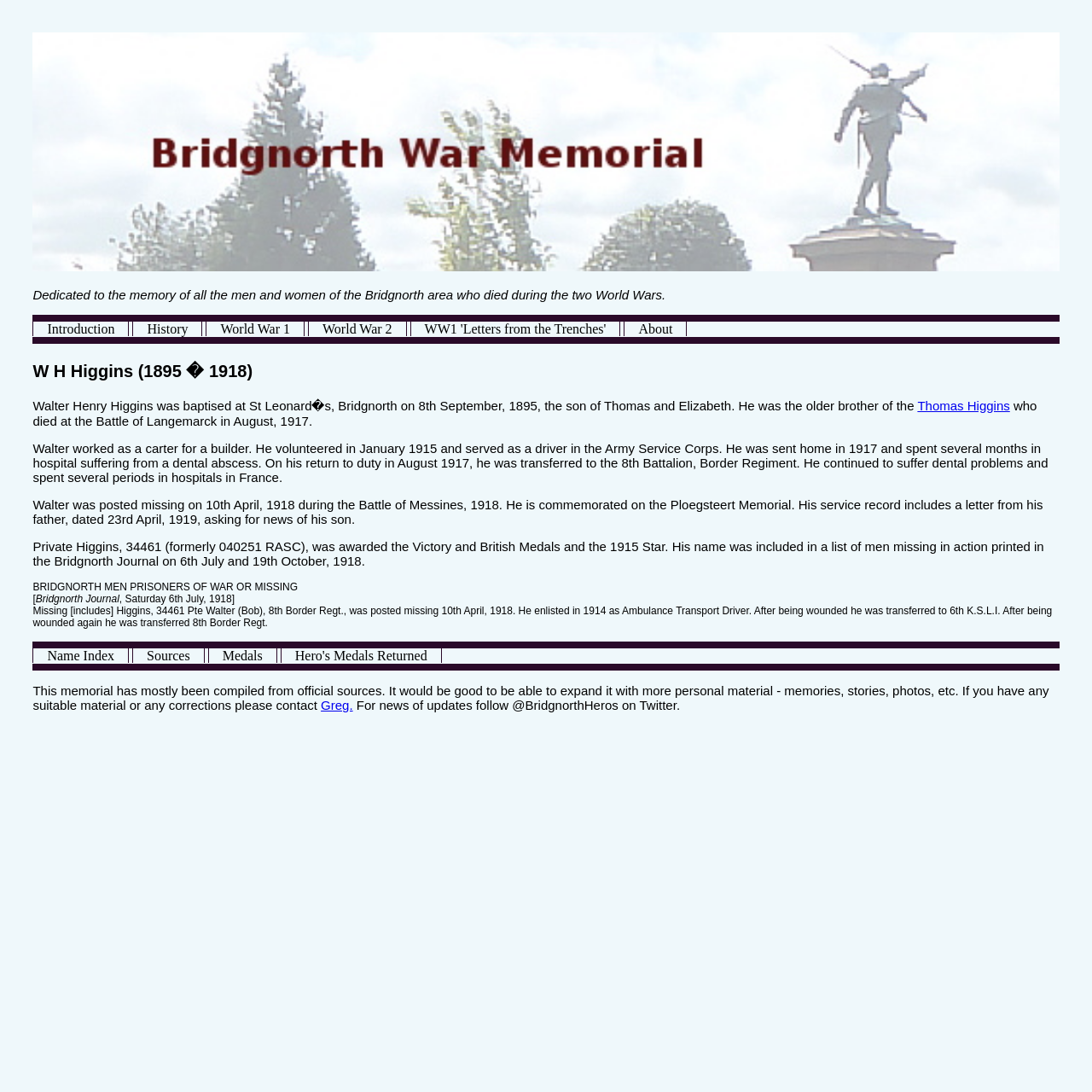What is the name of Walter Higgins' father?
Please give a detailed and elaborate answer to the question.

I found the answer by reading the text 'Walter Henry Higgins was baptised at St Leonard�s, Bridgnorth on 8th September, 1895, the son of Thomas and Elizabeth.' which indicates that Thomas Higgins is Walter's father.